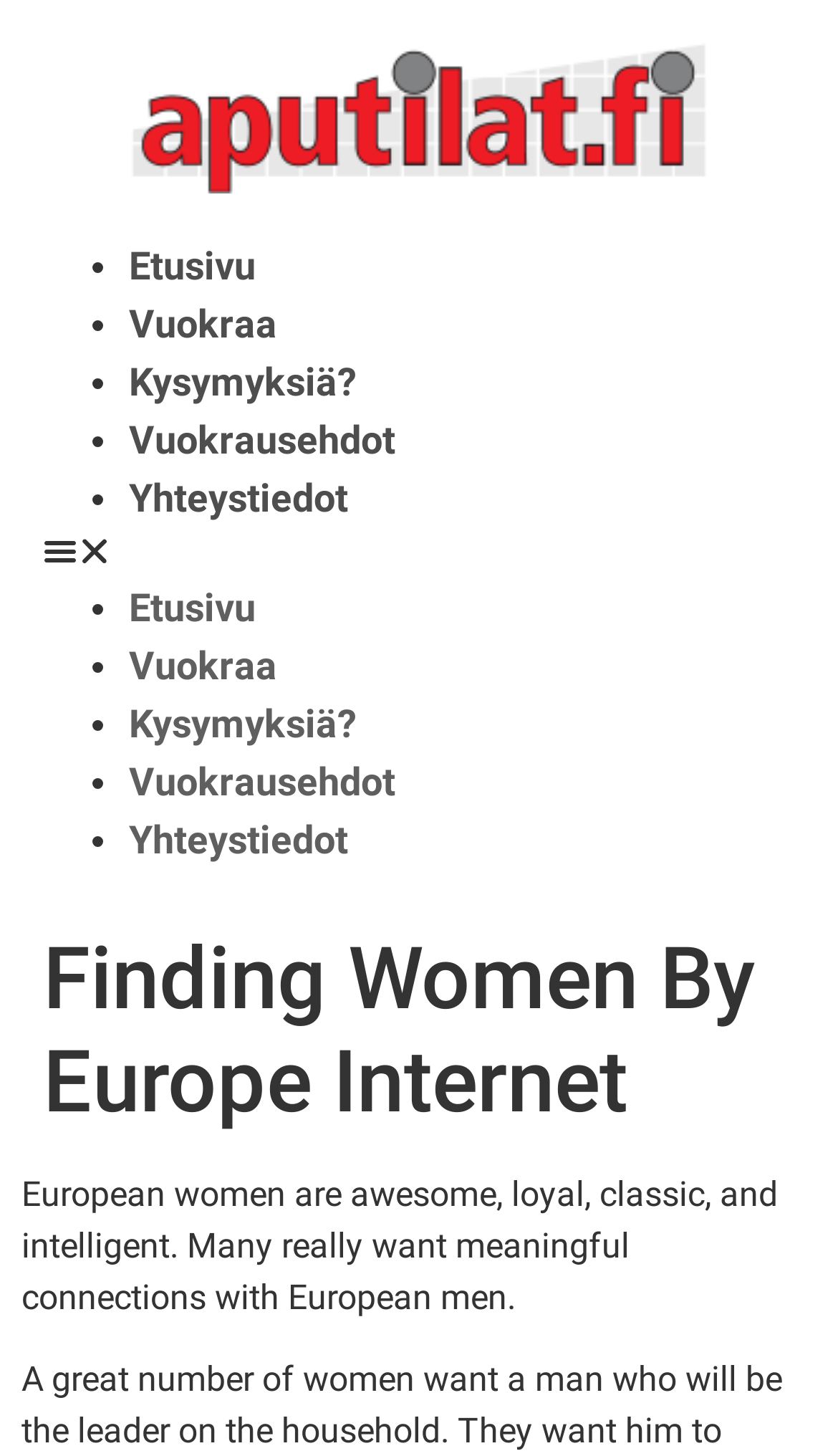Show me the bounding box coordinates of the clickable region to achieve the task as per the instruction: "Go to Vuokraa".

[0.154, 0.207, 0.331, 0.238]